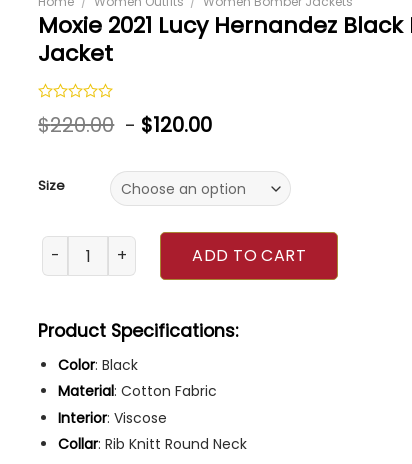Describe all significant details and elements found in the image.

This image features the **Moxie 2021 Lucy Hernandez Black Bomber Jacket**, showcasing its stylish design and prominent features. The jacket is available at a discounted price of **$120.00**, reduced from **$220.00**. Below the price, there is a dropdown menu for selecting sizes, emphasizing its suitability for various body types.

The product specifications highlight key details:
- **Color:** Black
- **Material:** Cotton Fabric
- **Interior:** Viscose
- **Collar:** Rib Knitt Round Neck

The image invites viewers to add the jacket to their cart, providing an easy path to purchase. With its modern aesthetic and comfortable materials, this bomber jacket is an appealing choice for fashion-forward individuals looking to enhance their wardrobe.